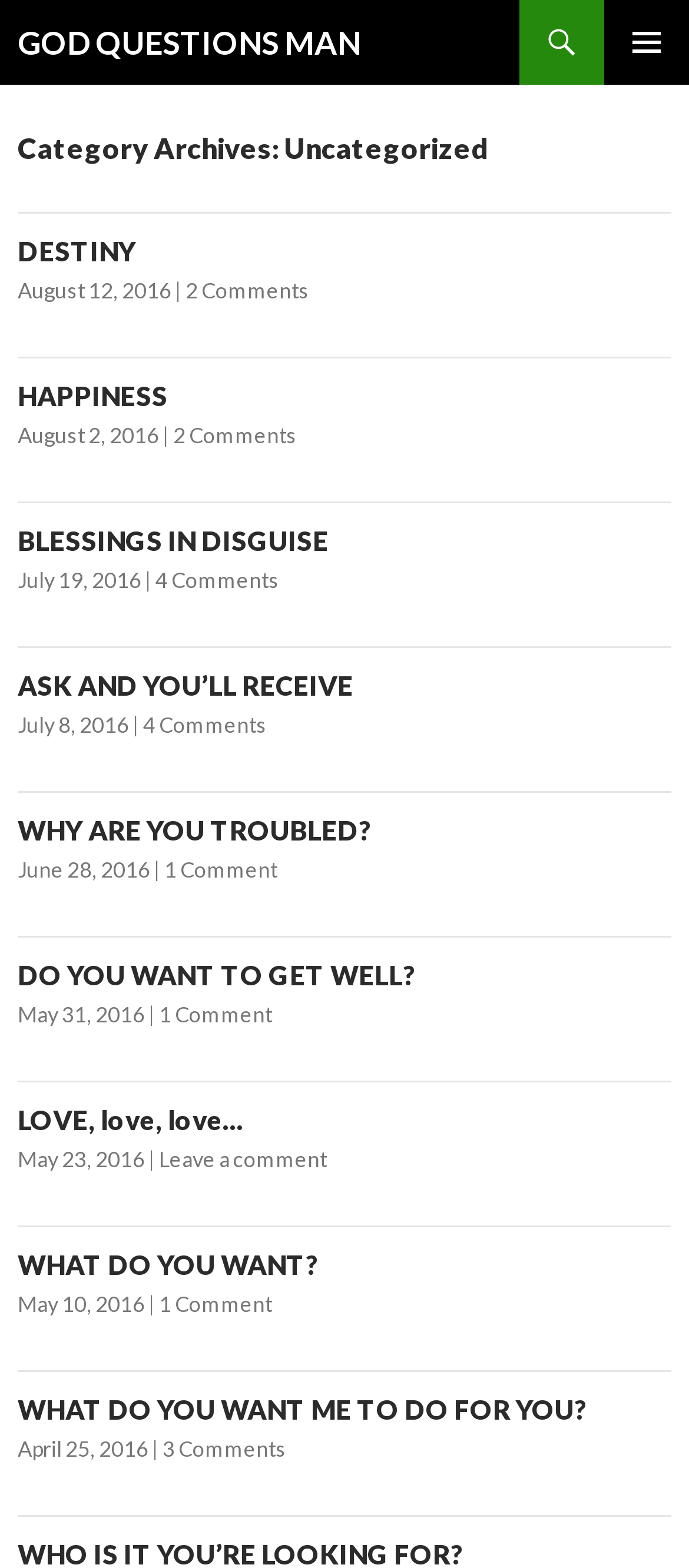Locate the bounding box coordinates for the element described below: "alt="Sarah Sheppard Studio"". The coordinates must be four float values between 0 and 1, formatted as [left, top, right, bottom].

None